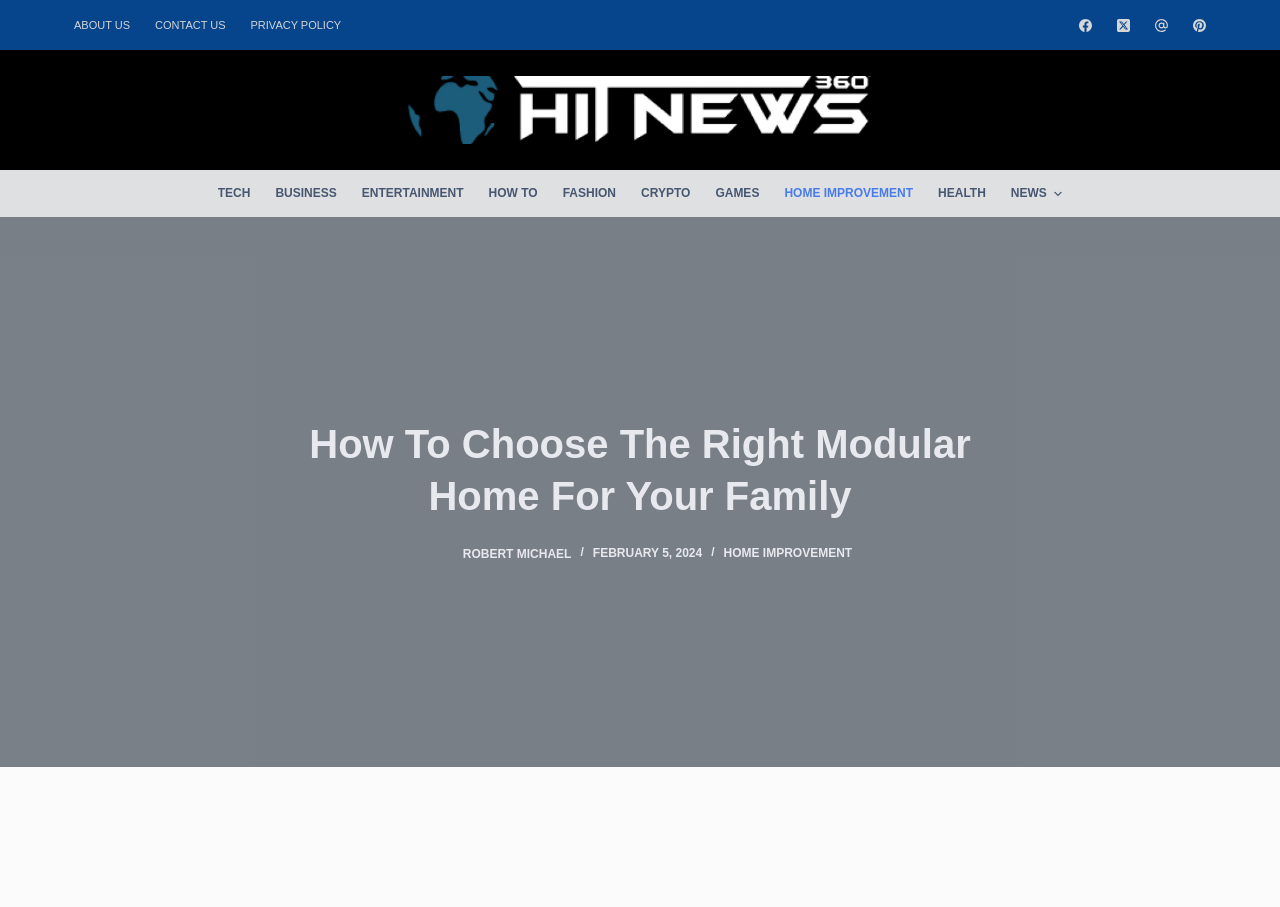Identify the headline of the webpage and generate its text content.

How To Choose The Right Modular Home For Your Family